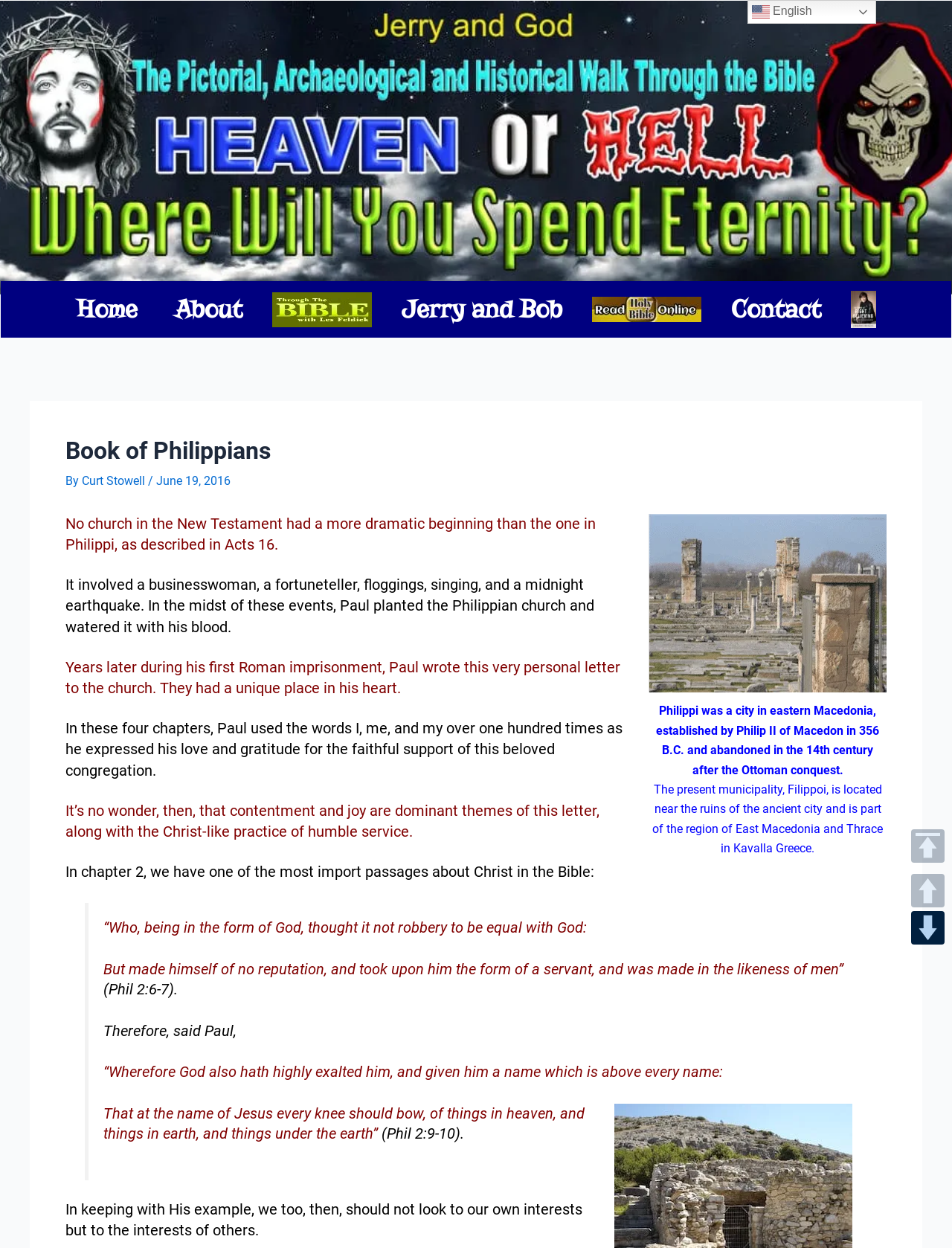Using the format (top-left x, top-left y, bottom-right x, bottom-right y), provide the bounding box coordinates for the described UI element. All values should be floating point numbers between 0 and 1: English

[0.785, 0.0, 0.92, 0.019]